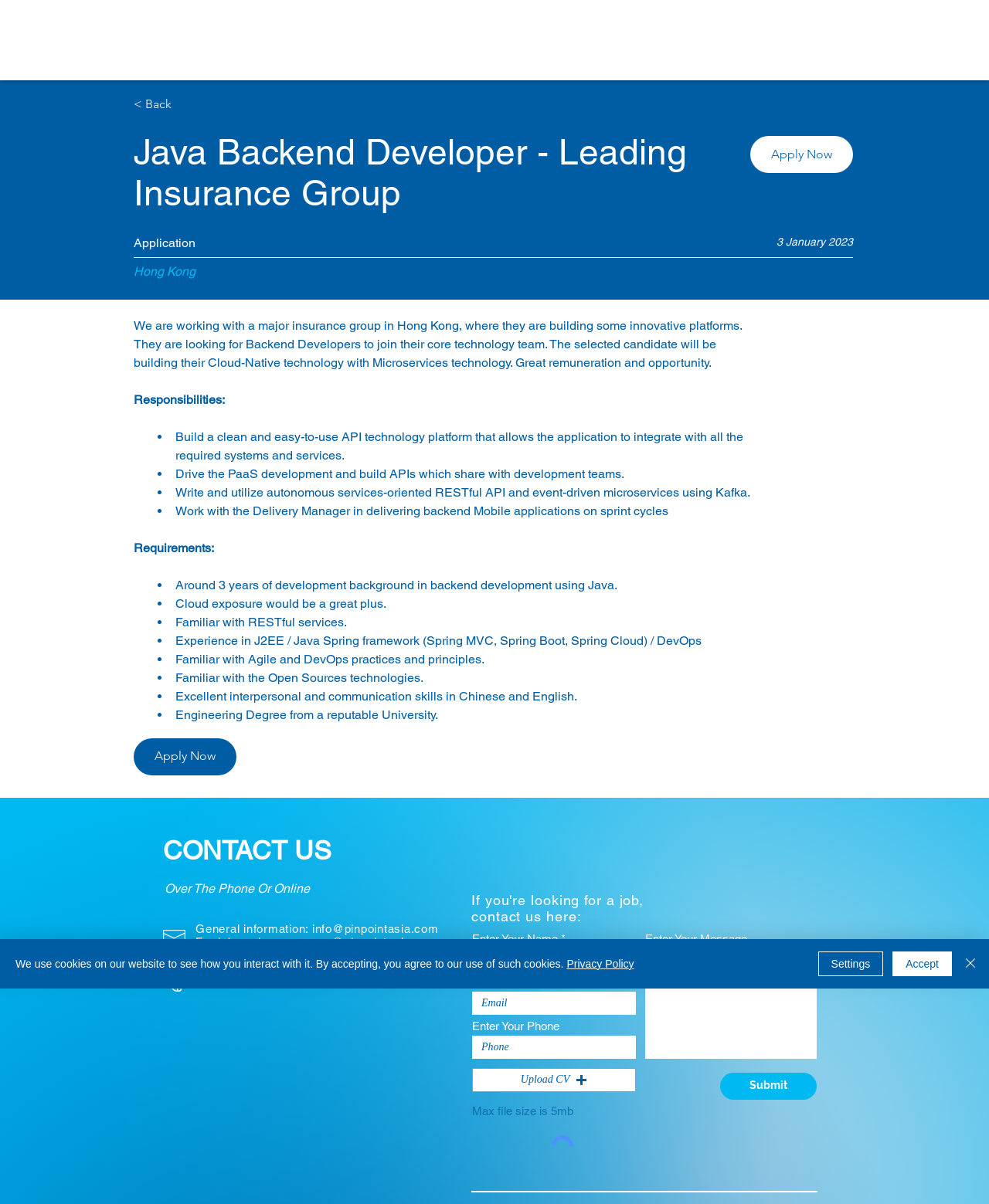What is the contact email for job seekers?
Using the visual information, respond with a single word or phrase.

resume@pinpointasia.com